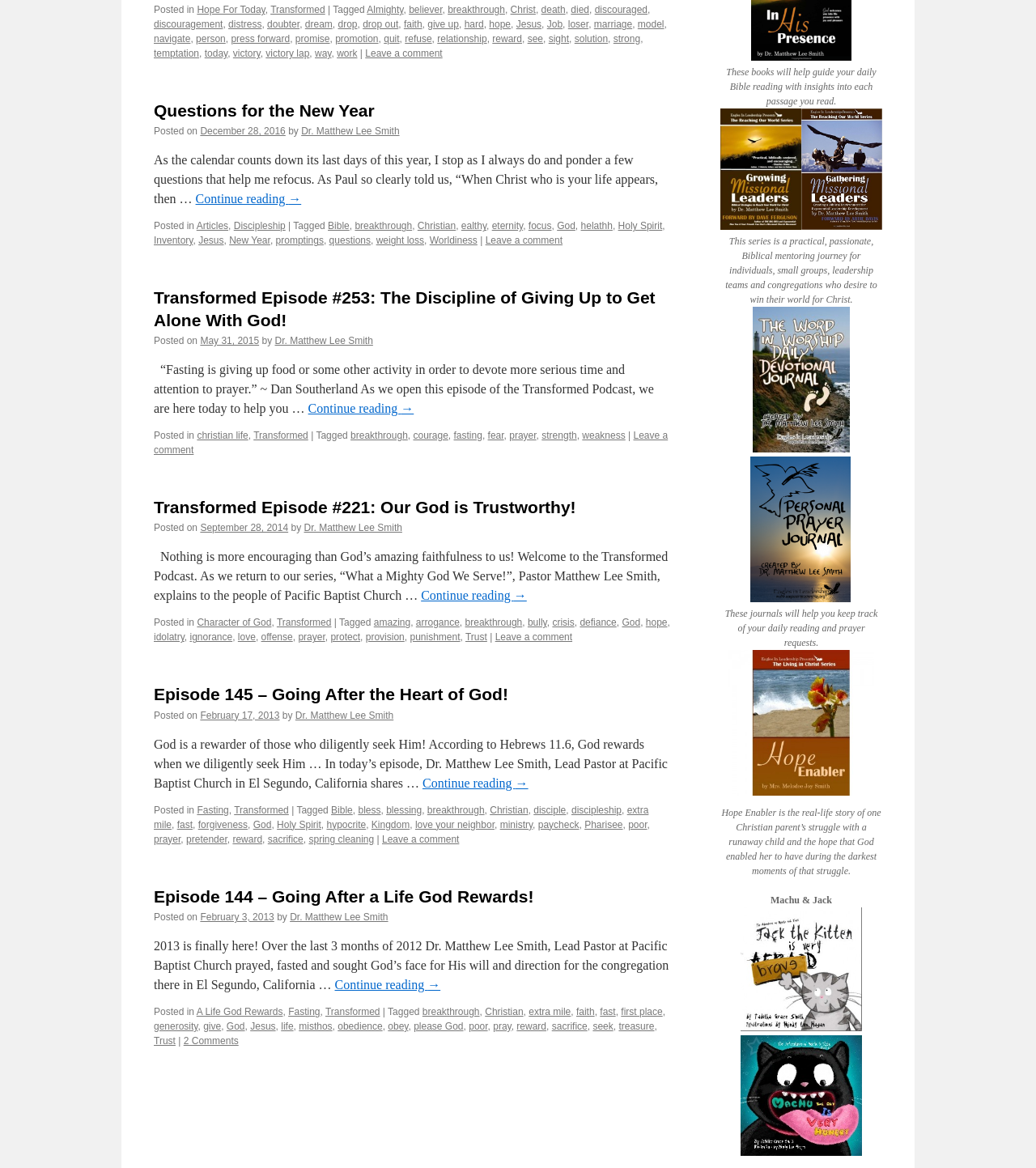Please provide a one-word or phrase answer to the question: 
What is the date the article was posted?

December 28, 2016